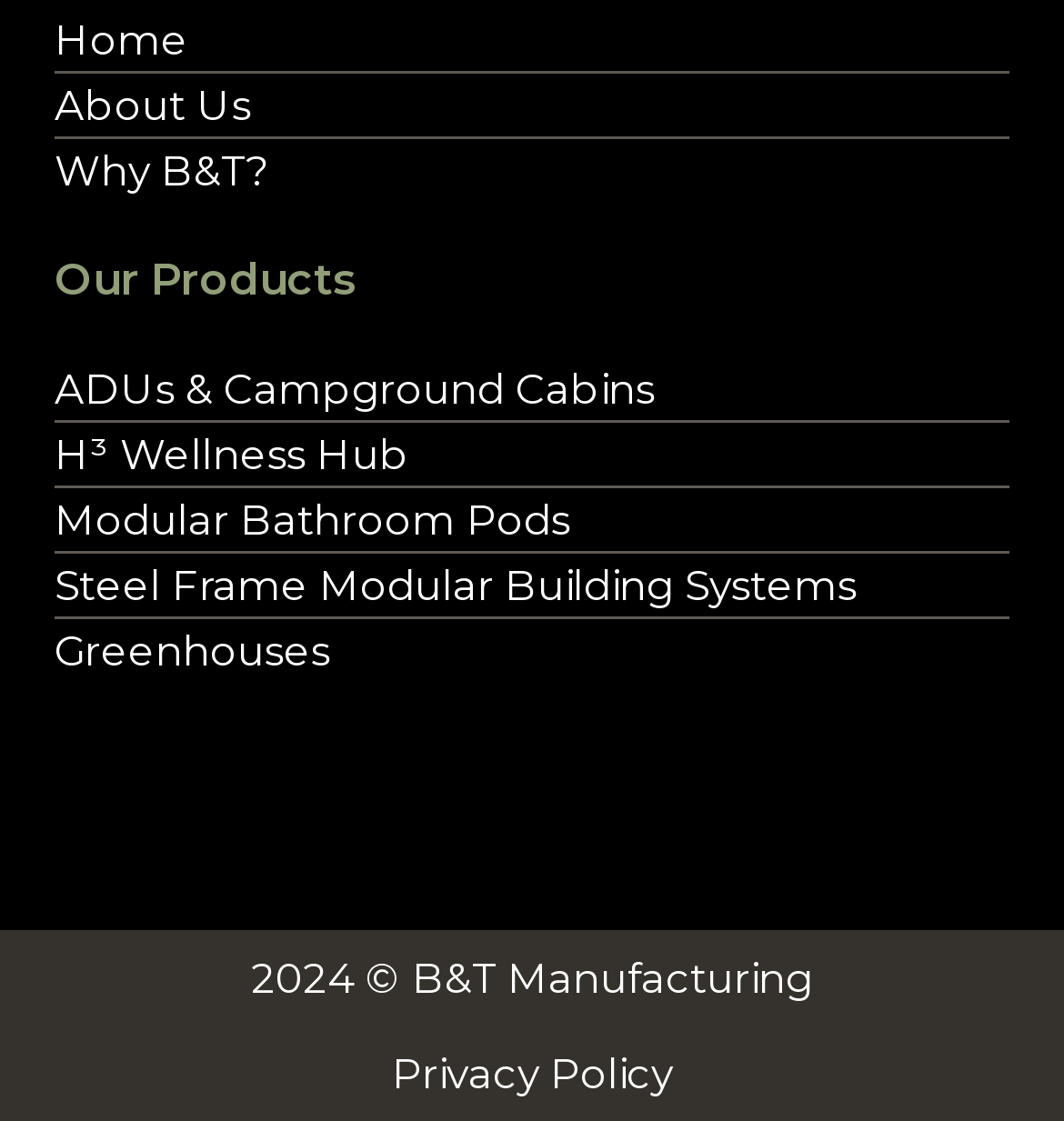Determine the bounding box coordinates of the region that needs to be clicked to achieve the task: "Input job position".

None